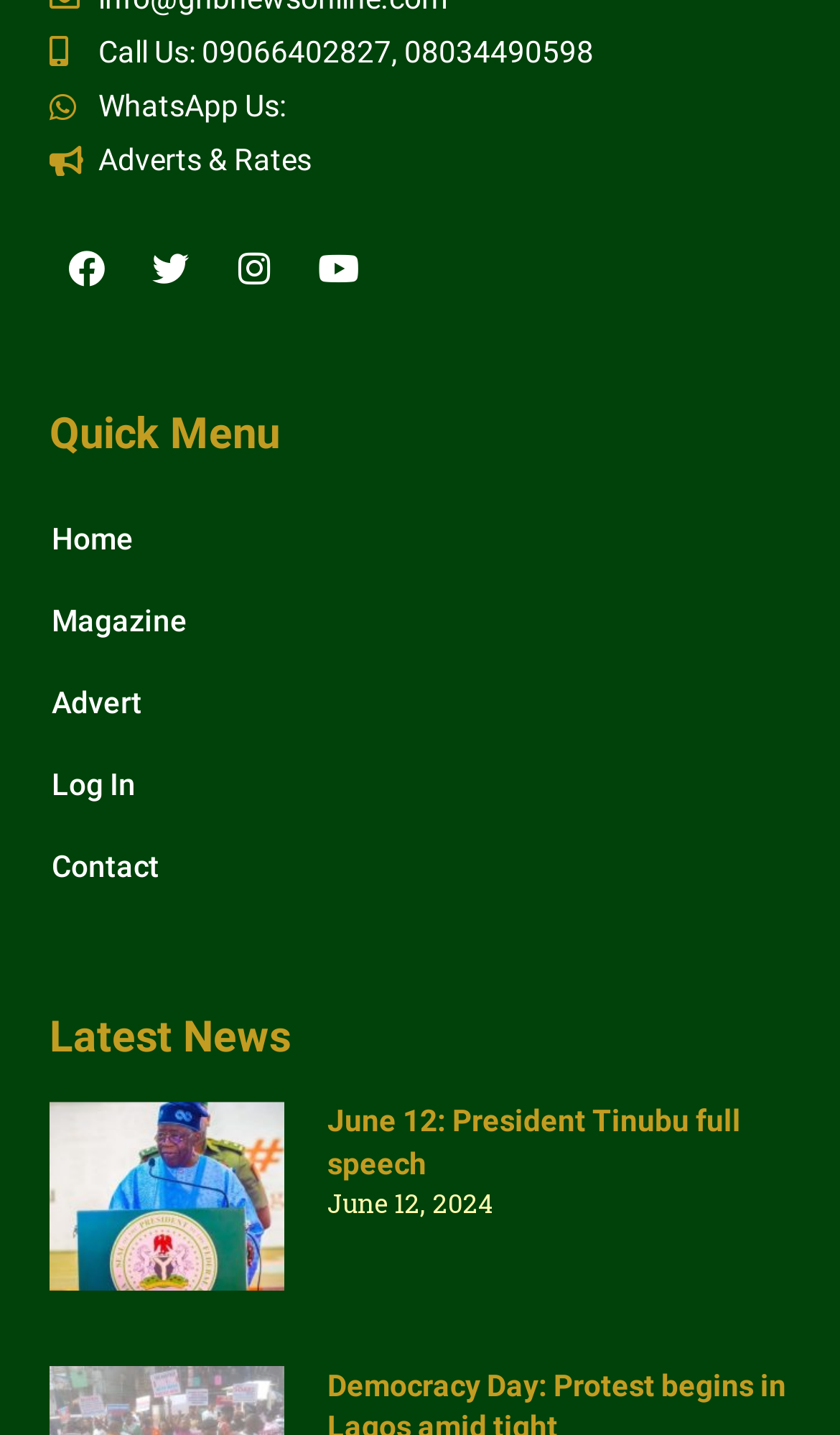Find and indicate the bounding box coordinates of the region you should select to follow the given instruction: "Go to the home page".

[0.059, 0.347, 0.974, 0.404]